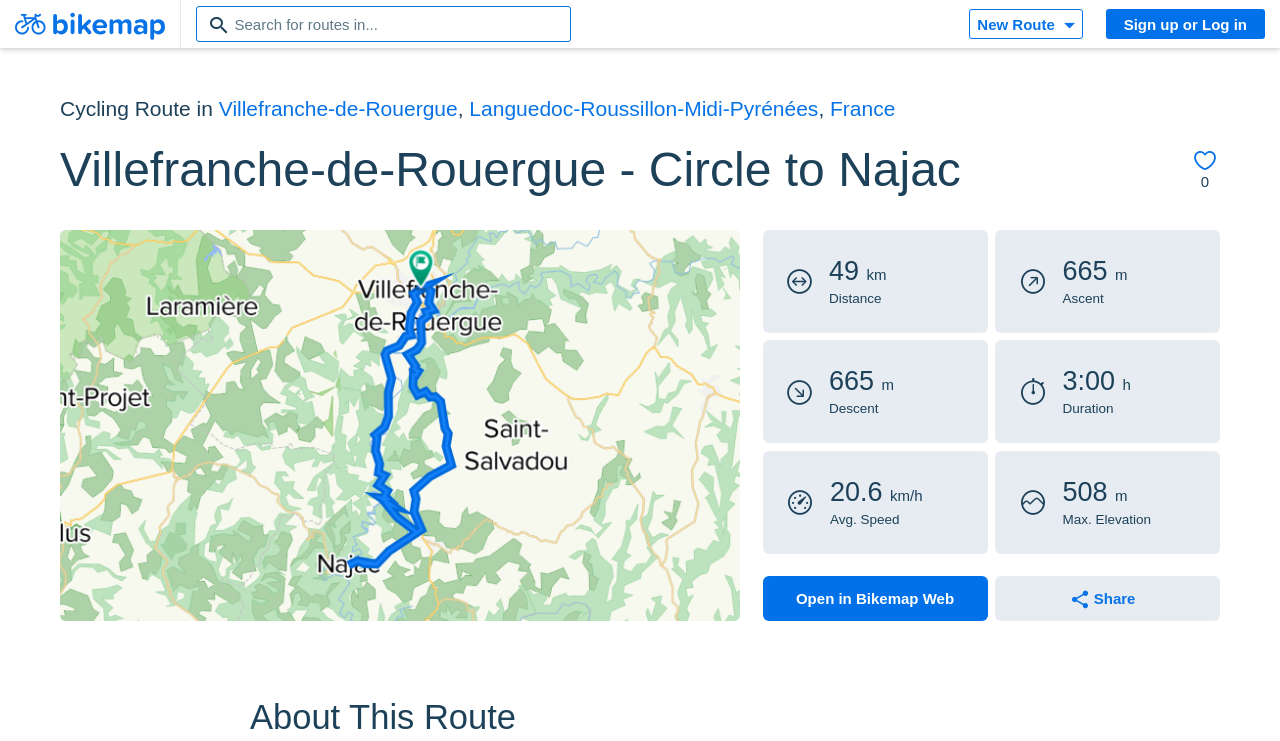Identify the bounding box coordinates necessary to click and complete the given instruction: "Click on the HOME link".

None